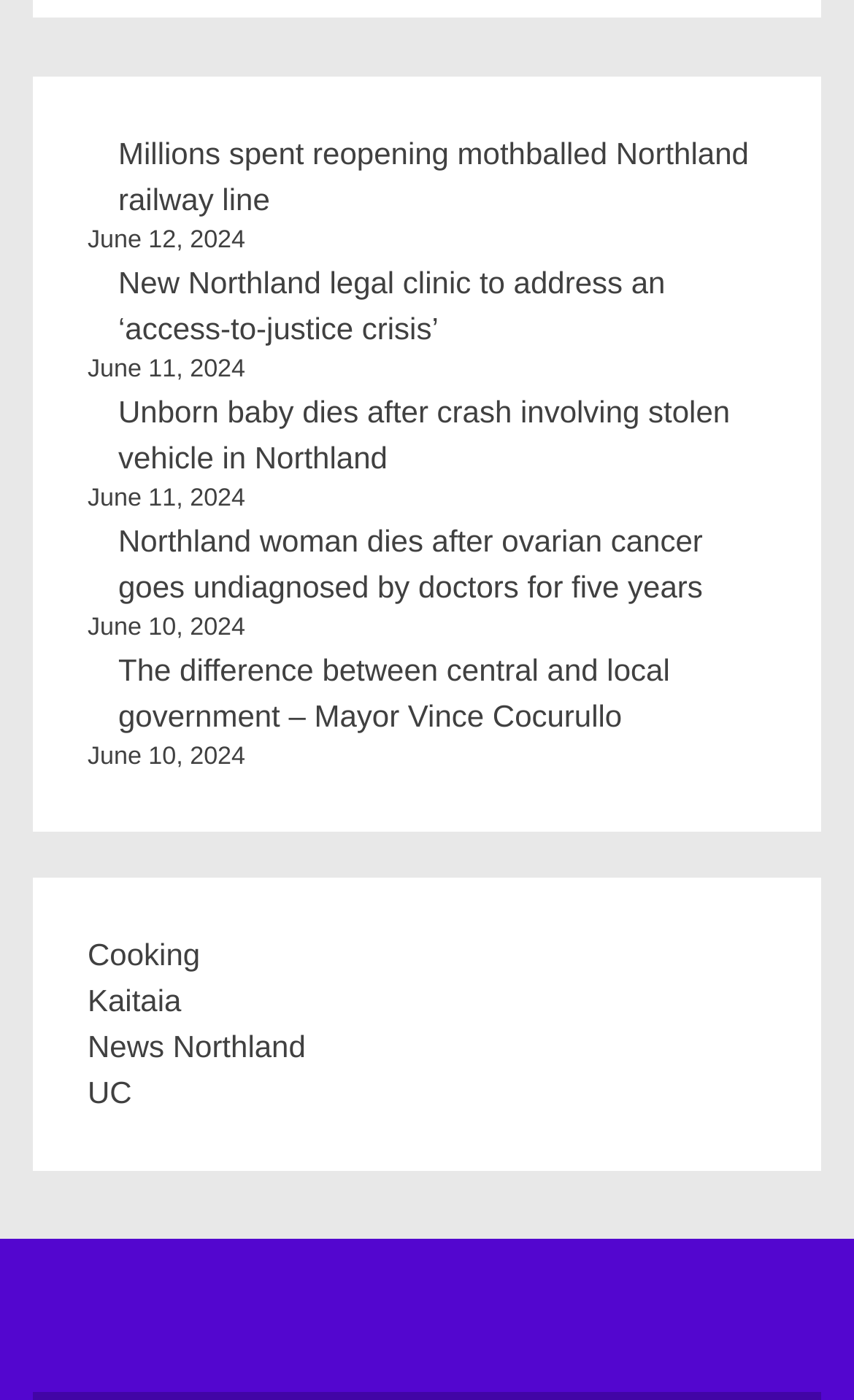Determine the bounding box coordinates of the clickable element necessary to fulfill the instruction: "Visit News Northland page". Provide the coordinates as four float numbers within the 0 to 1 range, i.e., [left, top, right, bottom].

[0.103, 0.735, 0.358, 0.76]